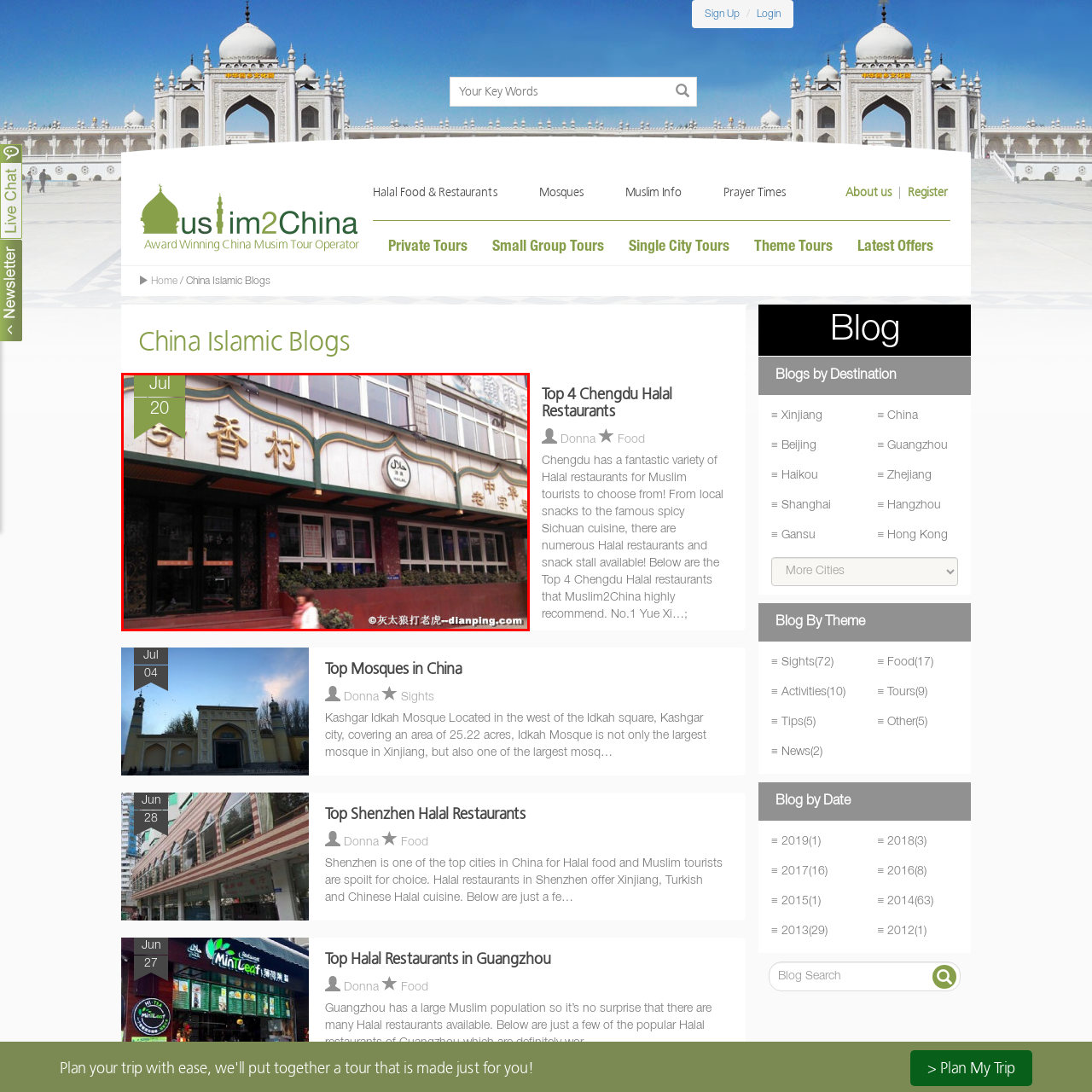What is the color of the pillars?
Look at the image highlighted within the red bounding box and provide a detailed answer to the question.

The entrance of the restaurant is framed by pillars, and upon closer inspection, it can be seen that the pillars are dark red in color, which adds to the traditional design of the building.